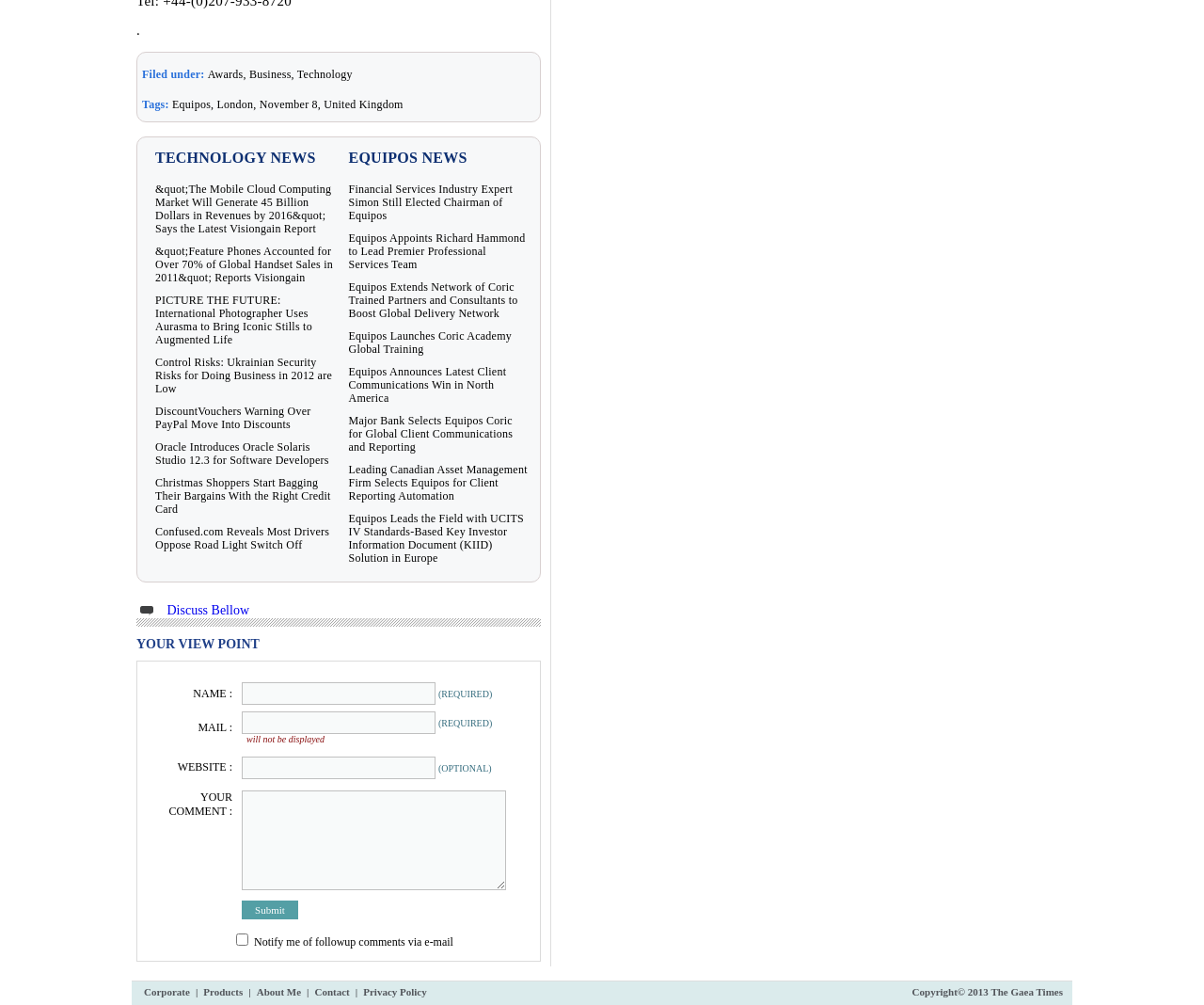What is the purpose of the text box labeled 'NAME :'?
Use the screenshot to answer the question with a single word or phrase.

To input name